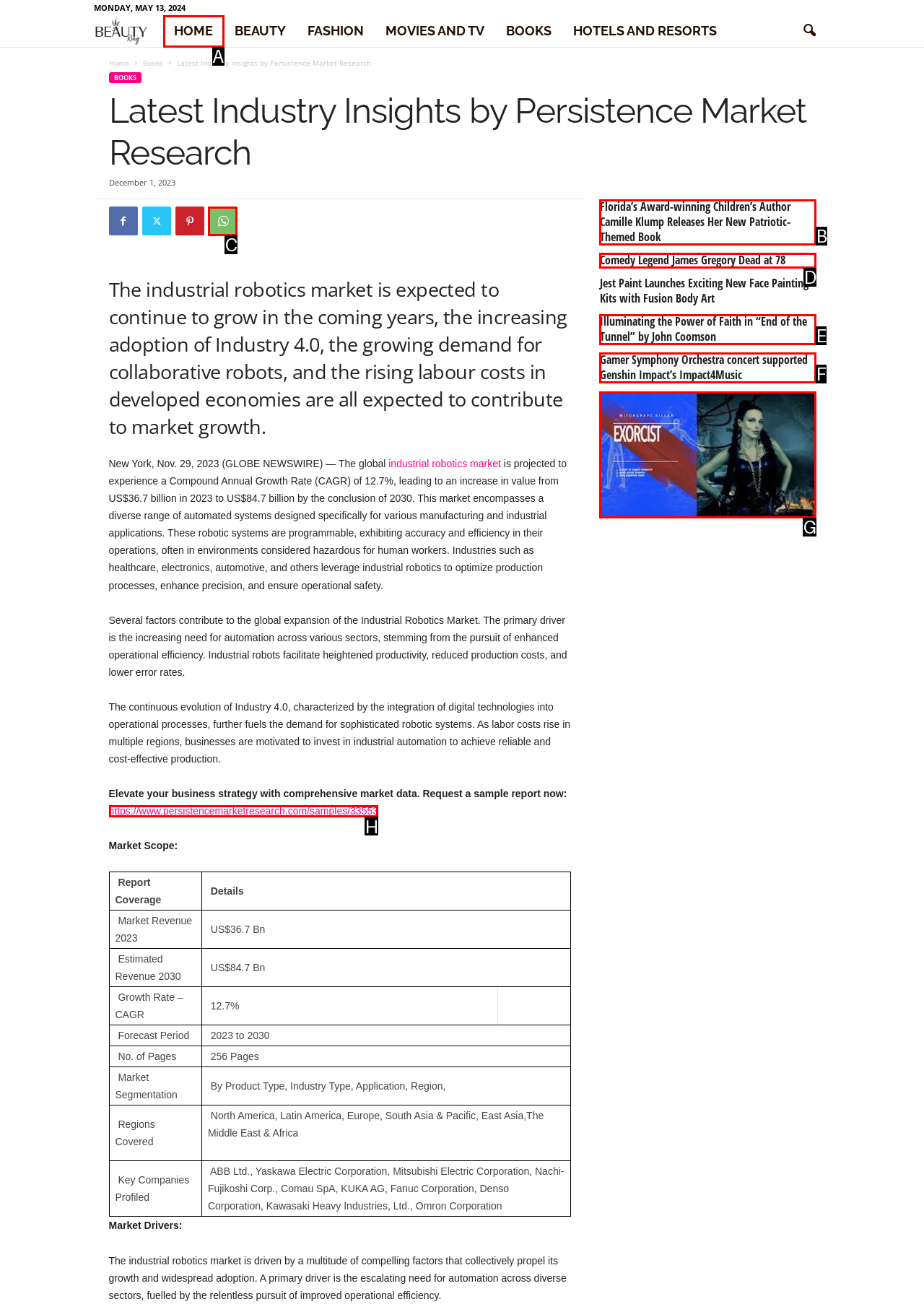Look at the highlighted elements in the screenshot and tell me which letter corresponds to the task: request a sample report.

H